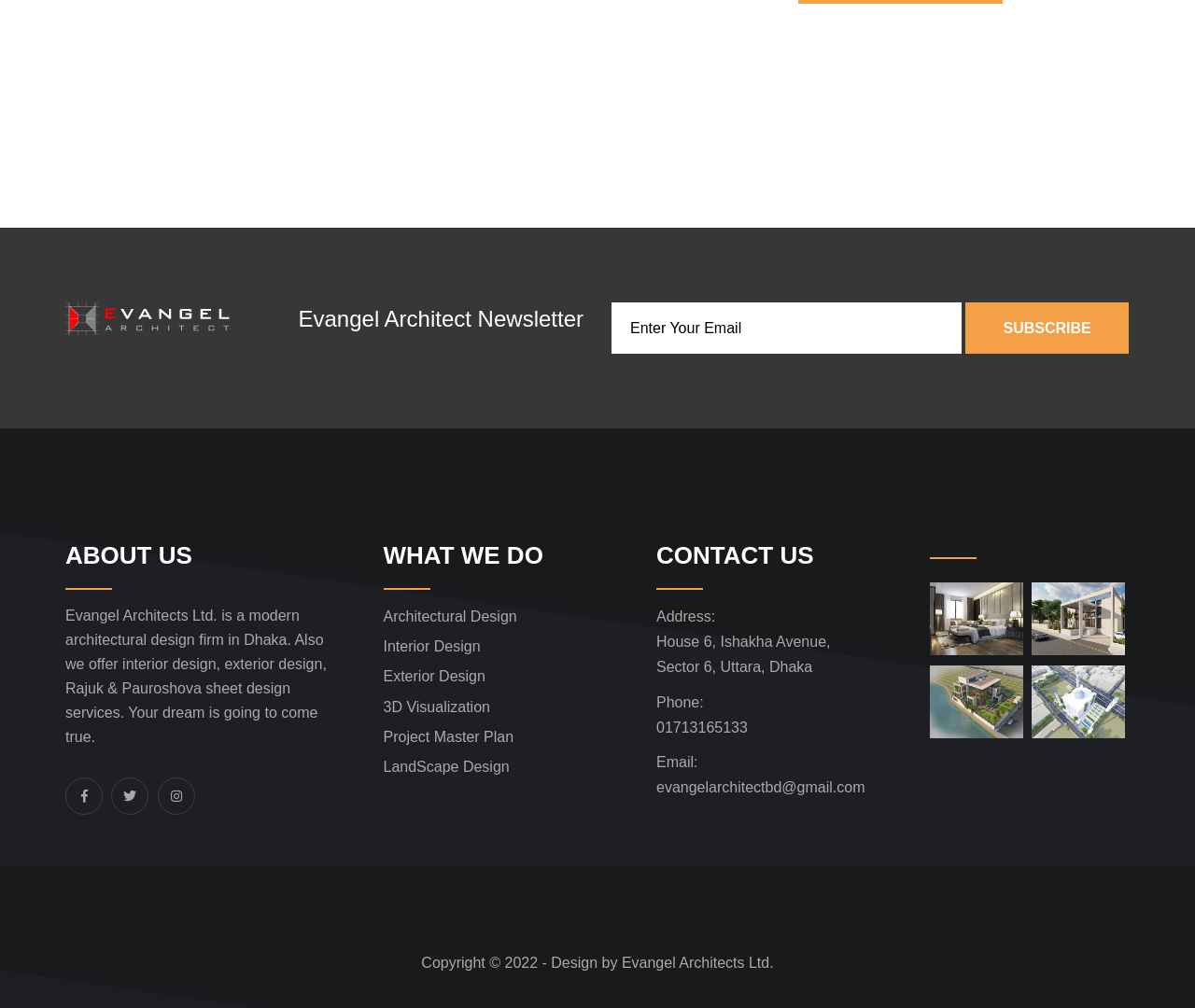Identify the bounding box coordinates for the UI element described as follows: "Project Master Plan". Ensure the coordinates are four float numbers between 0 and 1, formatted as [left, top, right, bottom].

[0.321, 0.723, 0.43, 0.739]